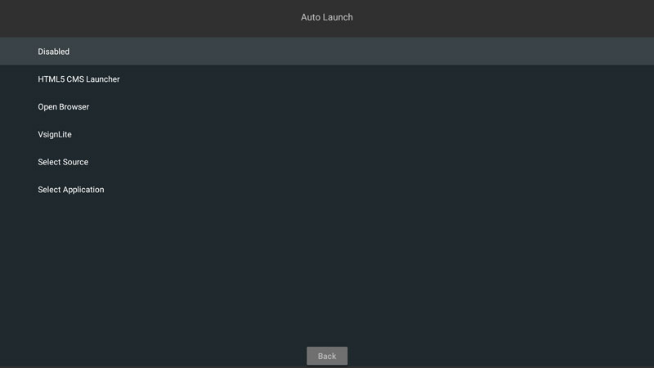Provide a comprehensive description of the image.

The image displays a user interface screen titled "Auto Launch," which indicates that the auto launch feature is currently set to "Disabled." Below this main status, there are several options available to the user, including "HTML5 CMS Launcher," "Open Browser," "VsignLite," "Select Source," and "Select Application." Each of these options likely represents different functionalities or applications that can be launched automatically based on the user's preferences. A "Back" button is also visible at the bottom of the screen, allowing users to return to the previous menu. The overall design is clean and minimalistic, featuring a dark background that enhances the visibility of the text and options.